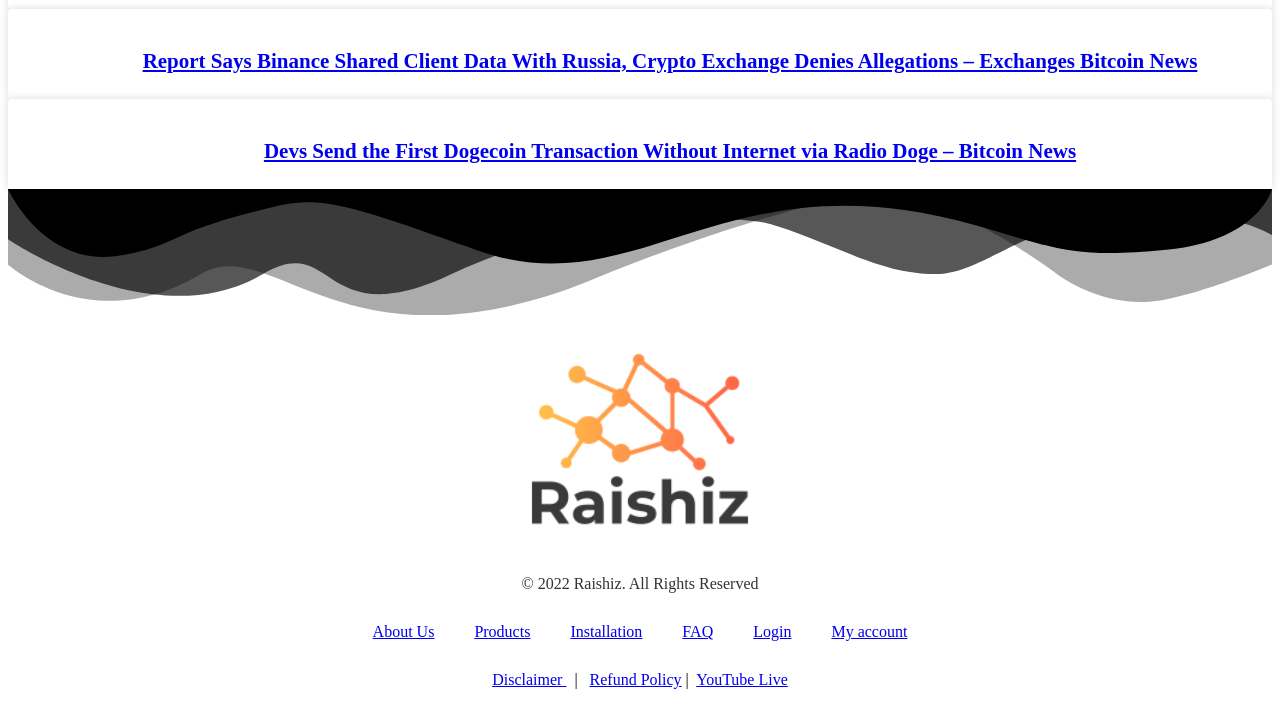Please respond to the question with a concise word or phrase:
Are there any links to social media platforms?

Yes